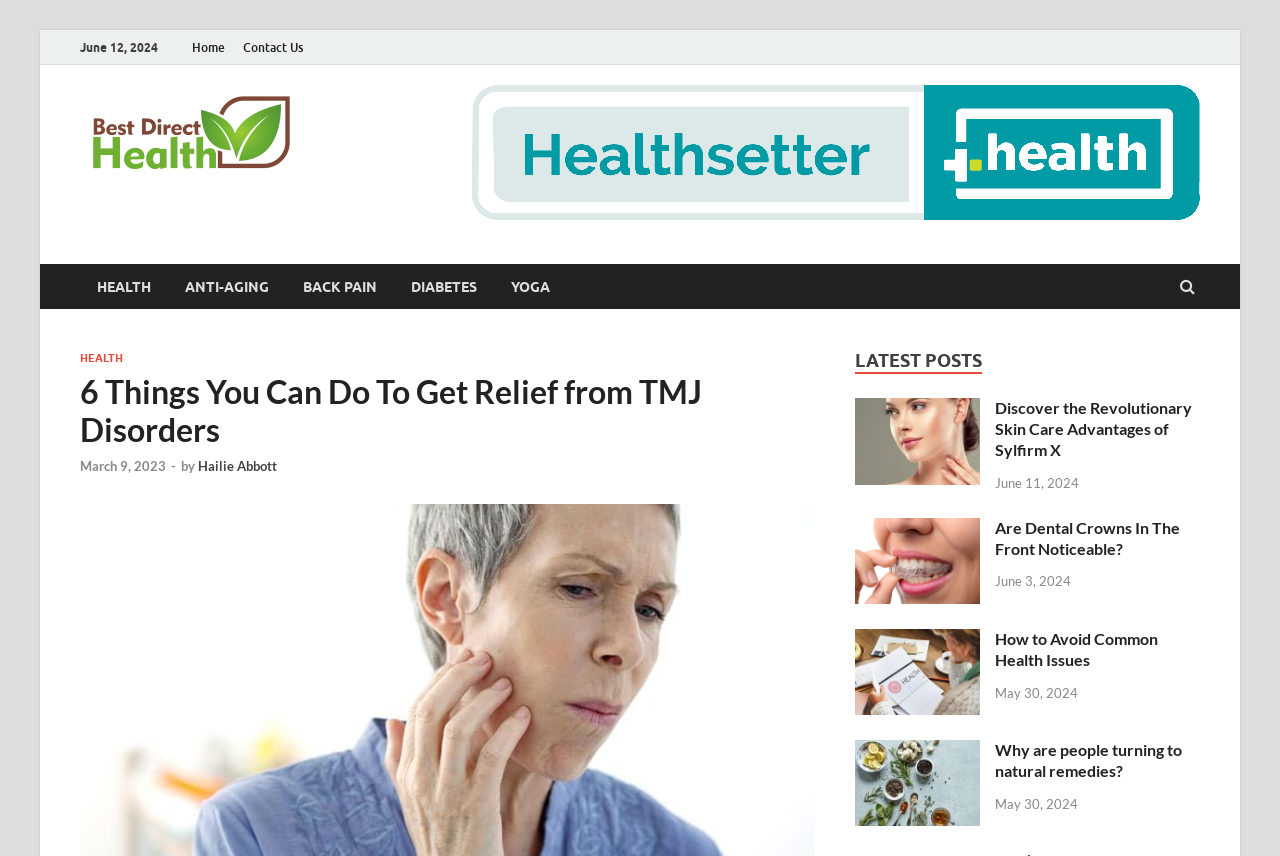What is the category of the link 'BACK PAIN'?
Using the picture, provide a one-word or short phrase answer.

HEALTH